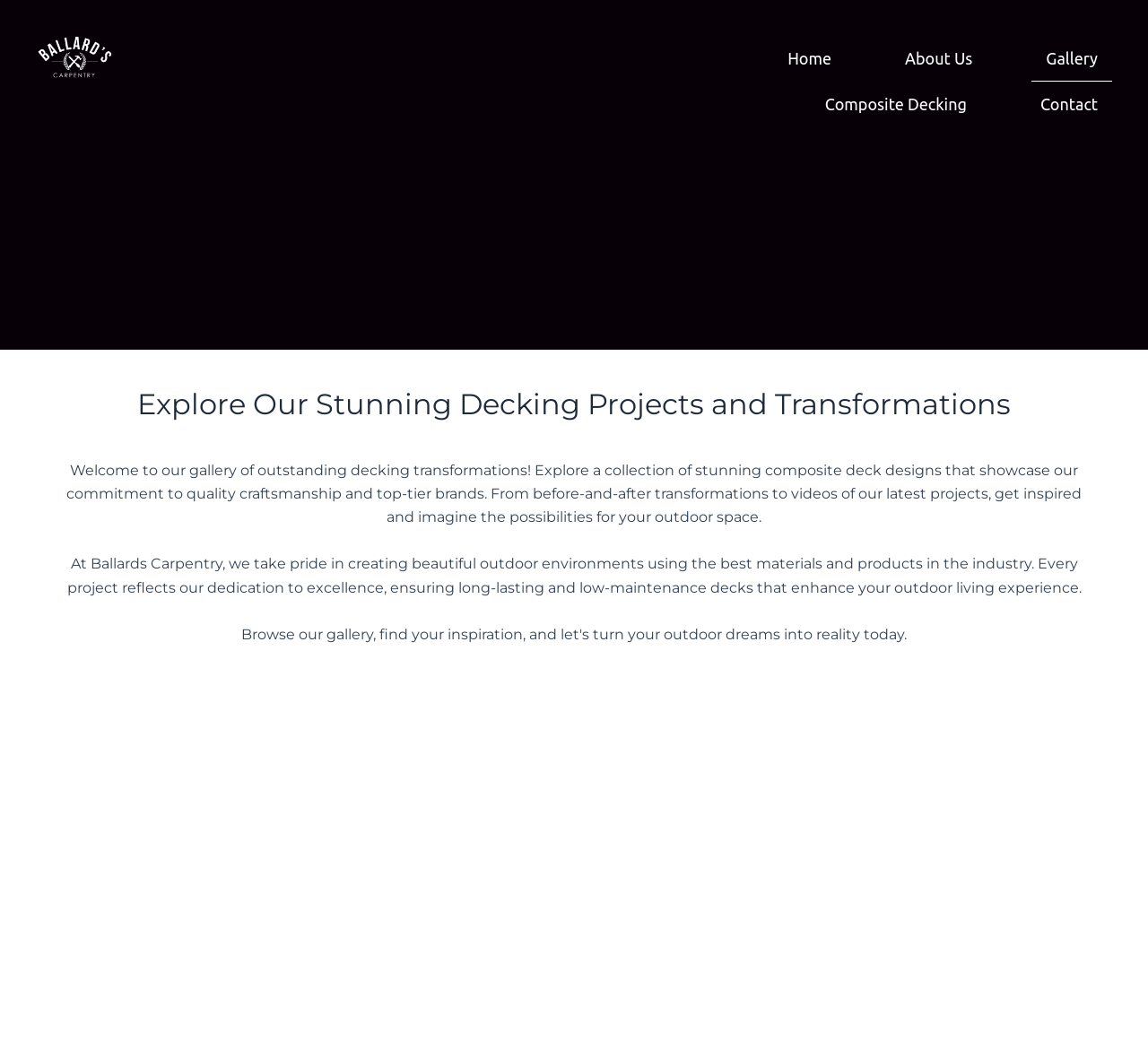Identify the bounding box coordinates necessary to click and complete the given instruction: "Contact Ballard's Carpentry".

[0.894, 0.078, 0.969, 0.121]